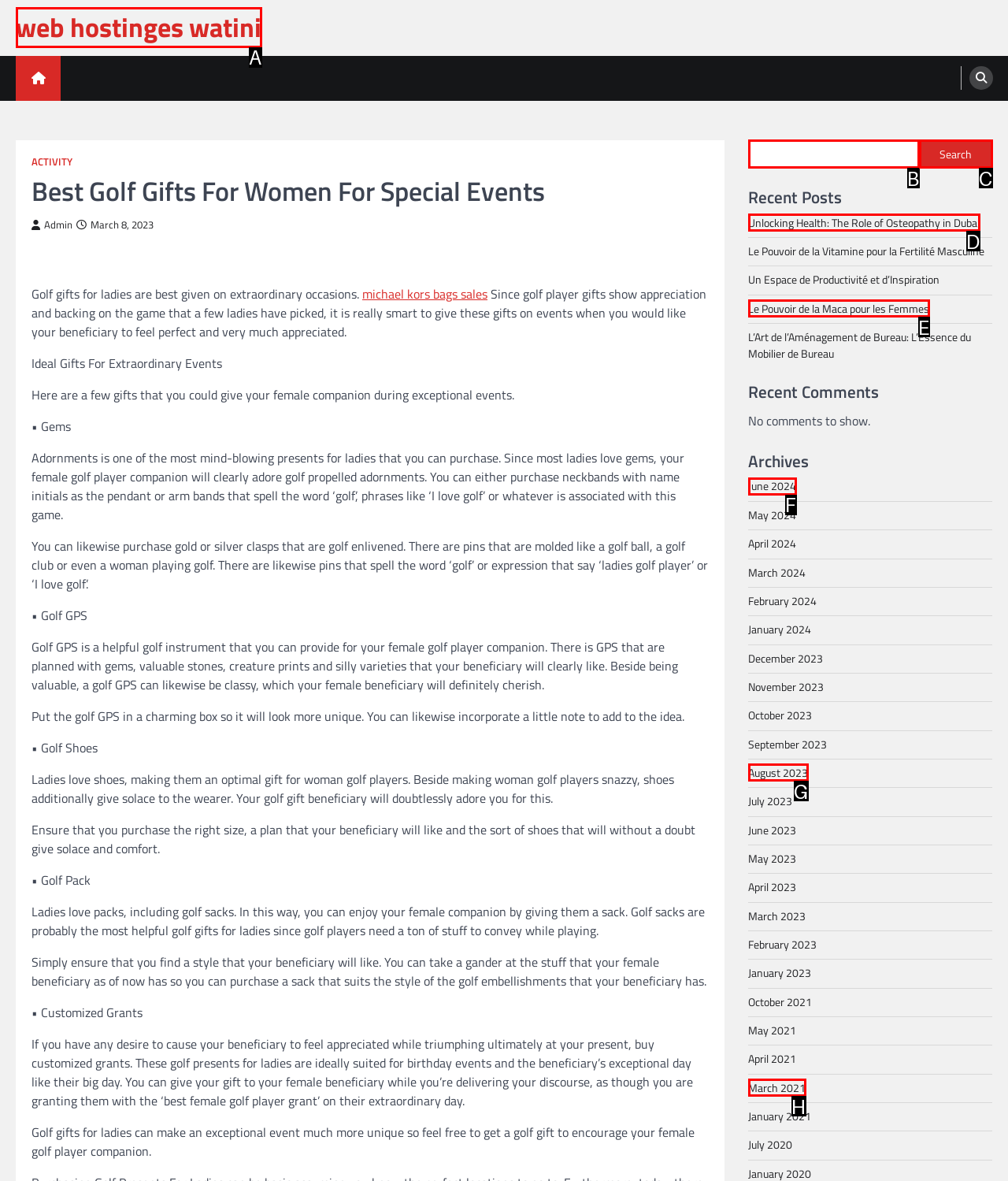Choose the option that matches the following description: parent_node: Search name="s"
Answer with the letter of the correct option.

B